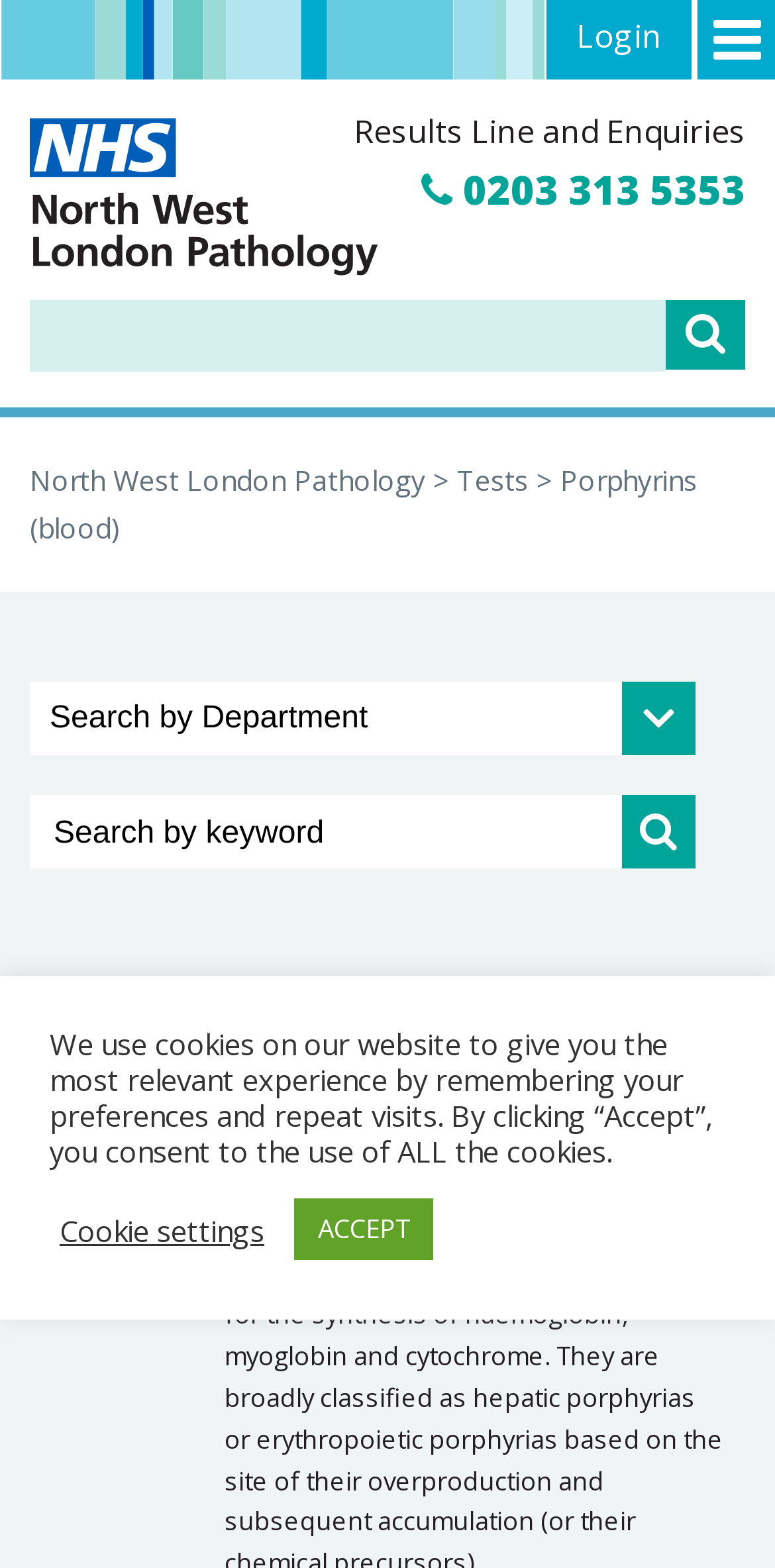Find the bounding box coordinates of the element to click in order to complete this instruction: "Call the results line". The bounding box coordinates must be four float numbers between 0 and 1, denoted as [left, top, right, bottom].

[0.544, 0.103, 0.962, 0.138]